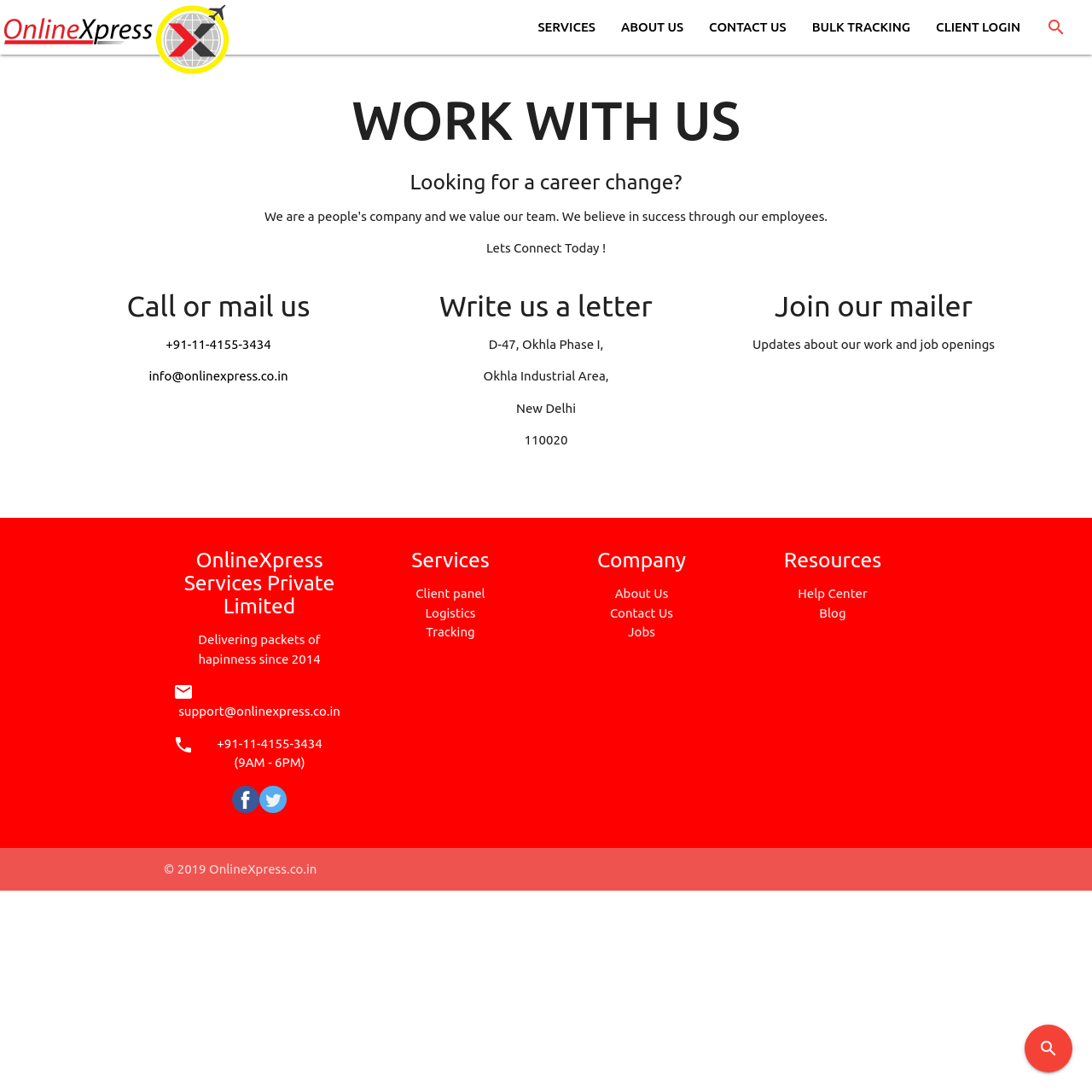Generate a thorough caption detailing the webpage content.

The webpage is about OnlineXpress, a shipping, freight, logistics, and supply chain company that also offers courier services. At the top, there is a logo image and a link to the homepage. Below the logo, there are five main navigation links: SERVICES, ABOUT US, CONTACT US, BULK TRACKING, and CLIENT LOGIN.

The main content of the page is divided into three sections. The first section, titled "WORK WITH US", has a heading "Looking for a career change?" and a call-to-action button "Lets Connect Today!". Below this, there are three ways to contact the company: by phone number, email, and physical address.

The second section is titled "Join our mailer" and has a description "Updates about our work and job openings". 

The third section, at the bottom of the page, has three columns: Services, Company, and Resources. The Services column has links to Client panel, Logistics, and Tracking. The Company column has links to About Us, Contact Us, and Jobs. The Resources column has links to Help Center and Blog.

At the very bottom of the page, there is a copyright notice "© 2019 OnlineXpress.co.in" and a search link at the bottom right corner. There are also social media links with icons at the bottom.